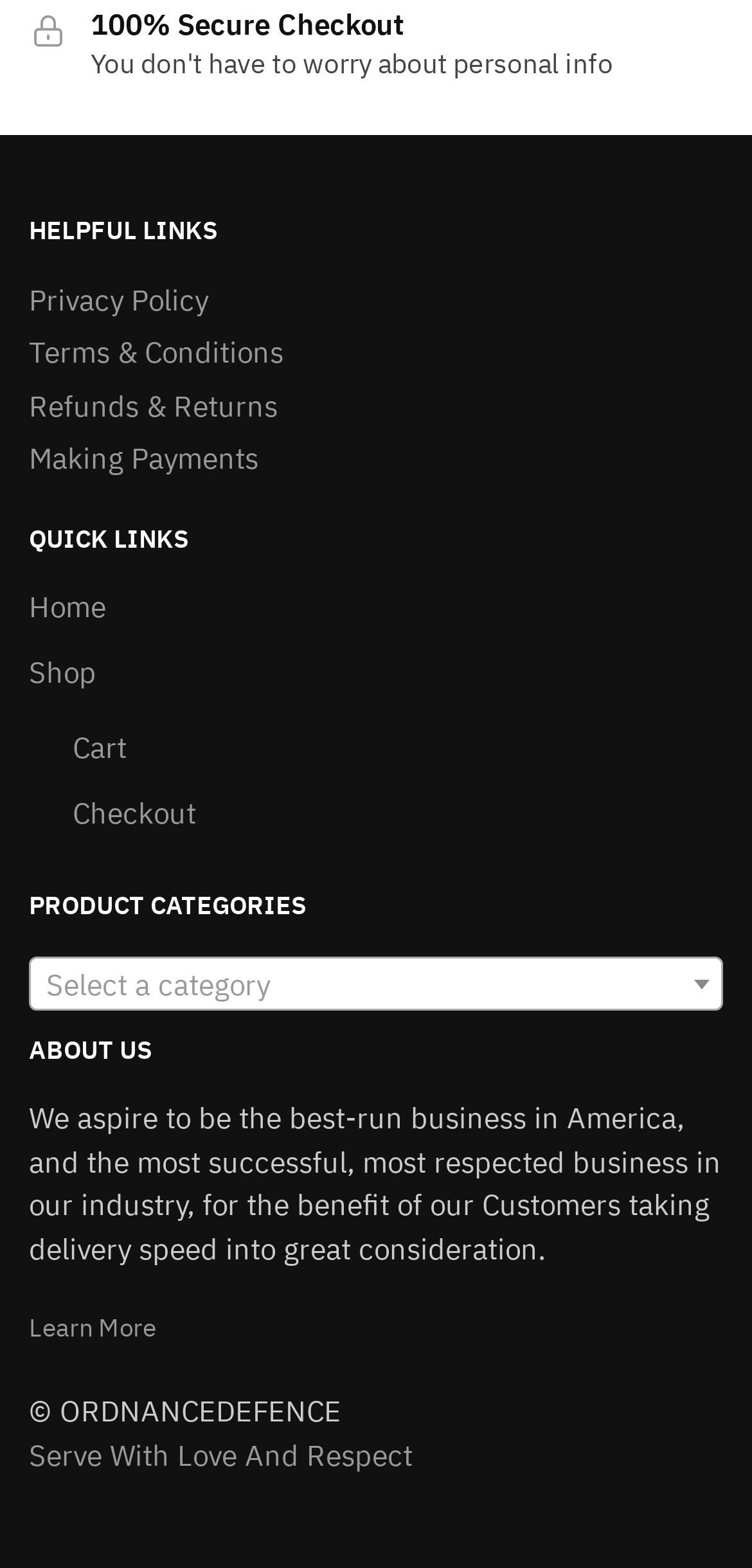What is the company's aspiration?
From the image, provide a succinct answer in one word or a short phrase.

To be the best-run business